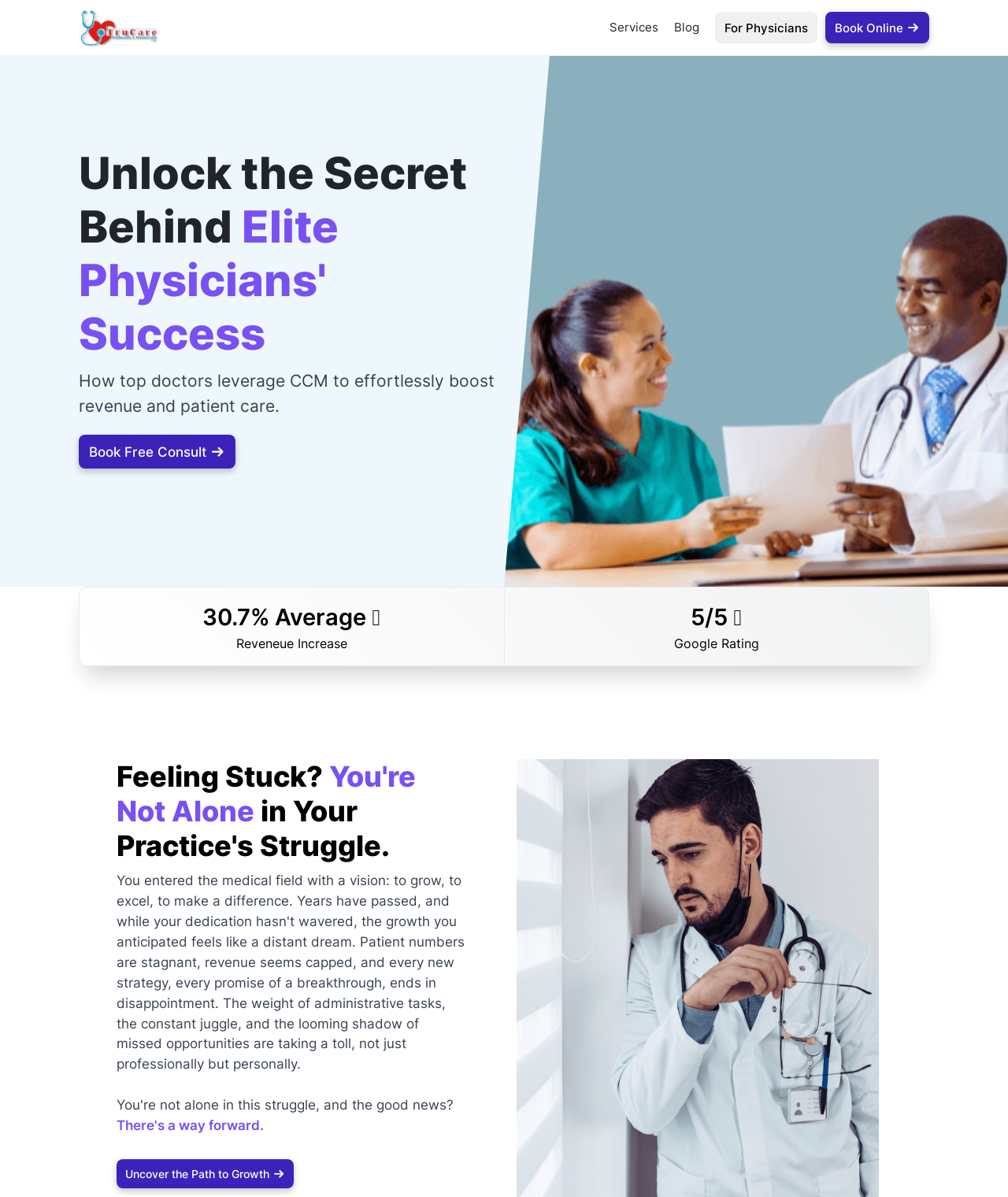What is the purpose of the 'Book Free Consult' button?
Offer a detailed and full explanation in response to the question.

The 'Book Free Consult' button is likely used to book a free consultation, possibly with a physician or a medical expert, based on the context of the webpage.